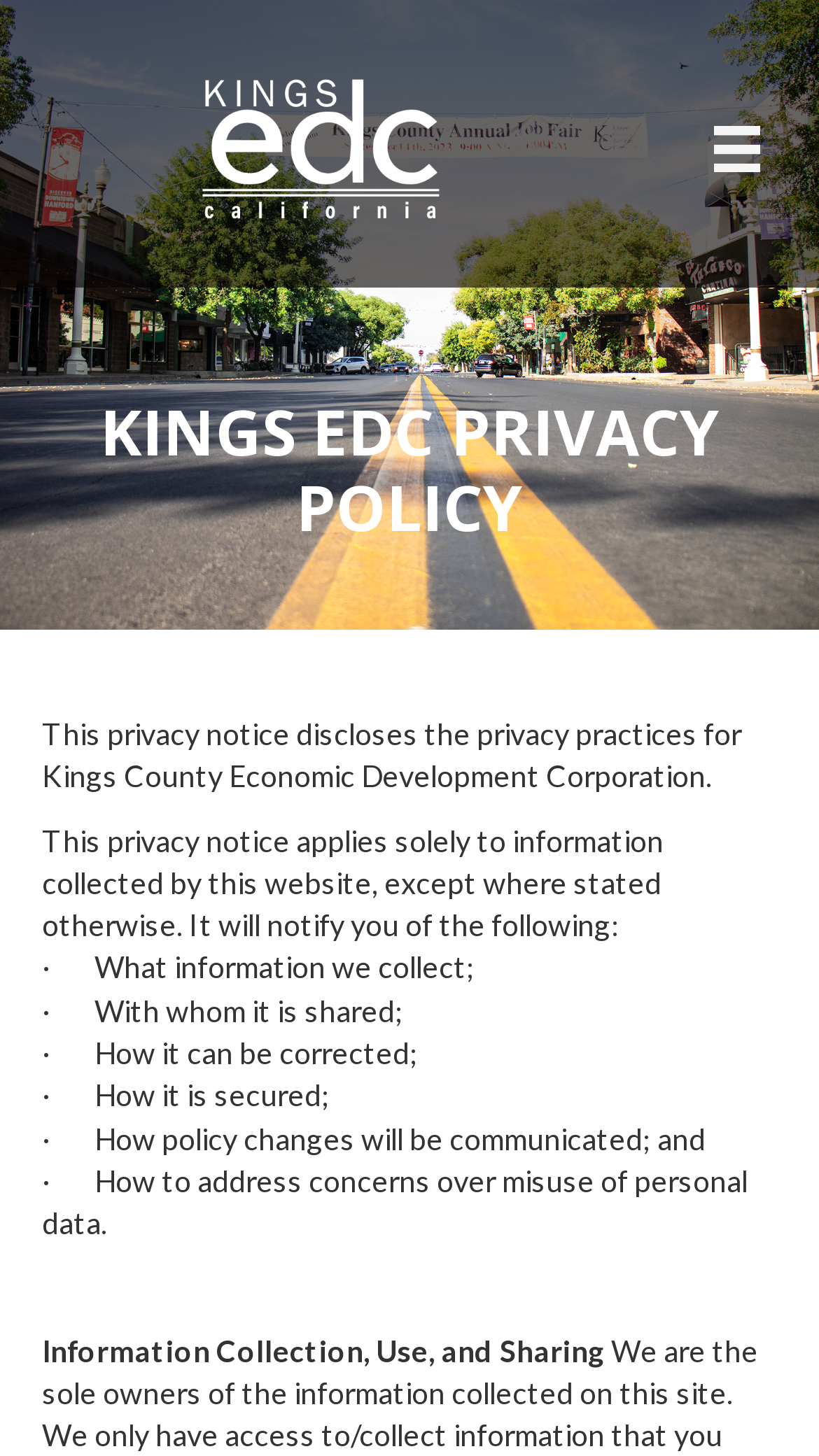Calculate the bounding box coordinates of the UI element given the description: "aria-label="Menu"".

[0.851, 0.074, 0.95, 0.13]